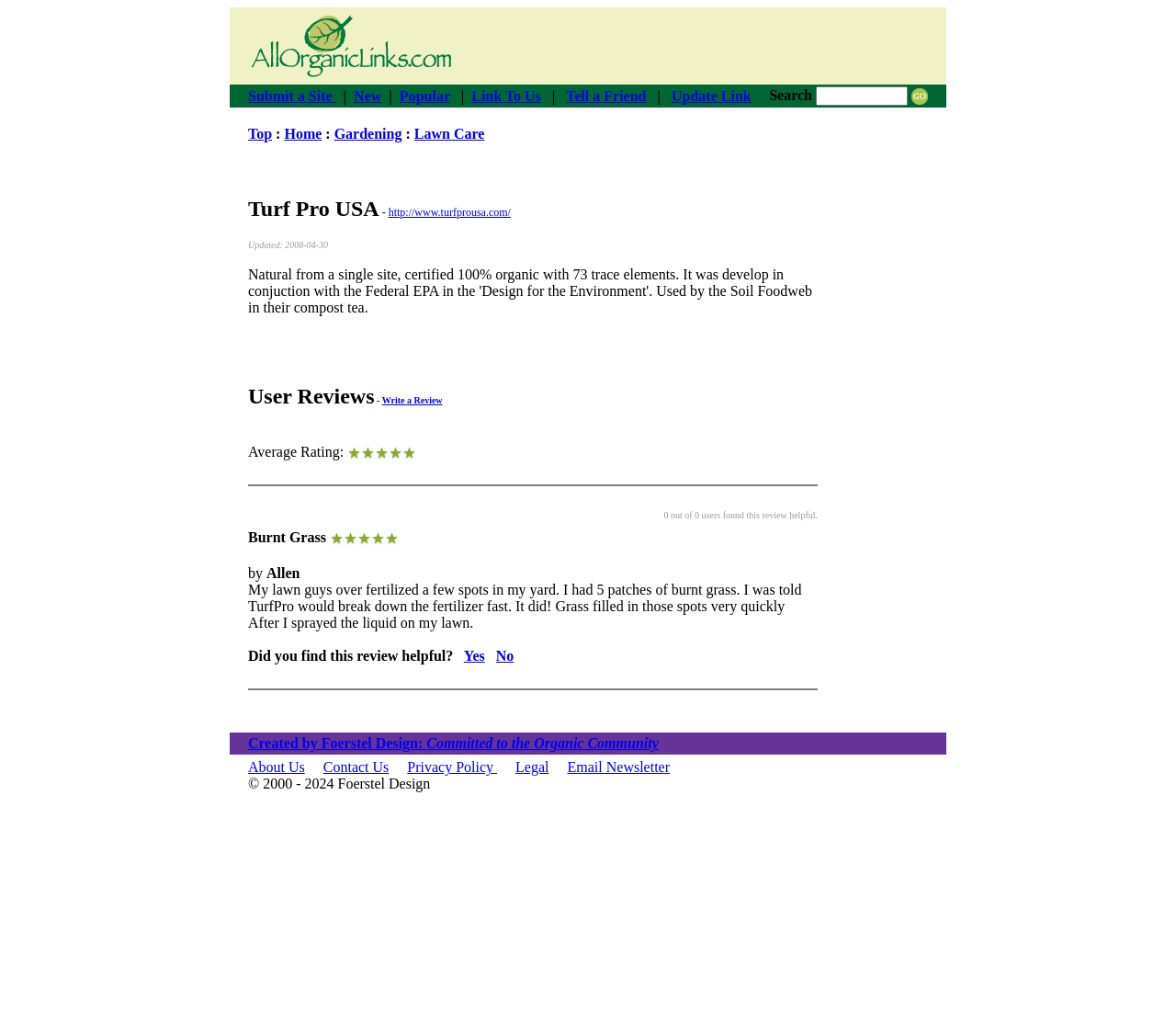Based on the visual content of the image, answer the question thoroughly: What is the purpose of the search bar?

The search bar is located in the top-right section of the webpage, and it has a button labeled 'GO'. This suggests that the purpose of the search bar is to allow users to search for specific keywords or phrases, and the 'GO' button is used to submit the search query.